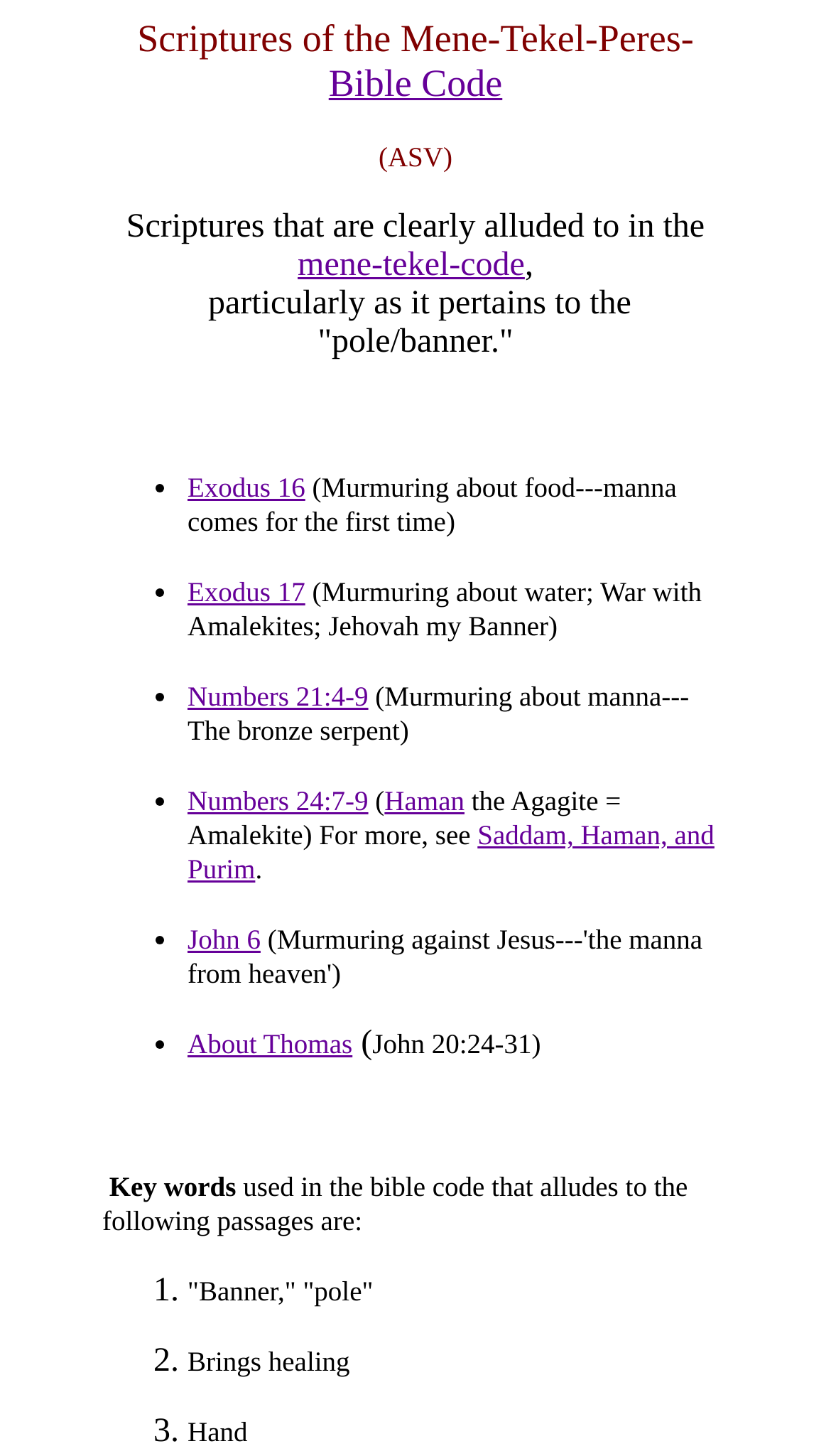Respond to the question with just a single word or phrase: 
What is the significance of the 'pole/banner' in the Bible code?

Brings healing